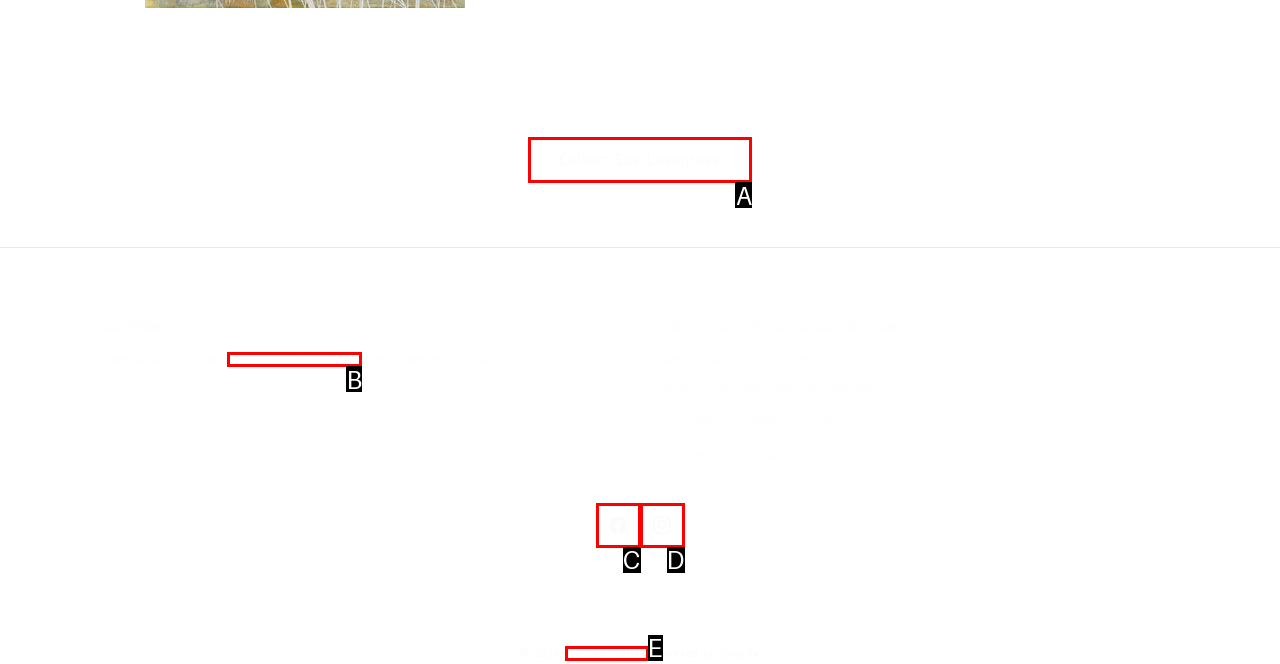Select the option that fits this description: JOIN OUR MAILING LIST
Answer with the corresponding letter directly.

B